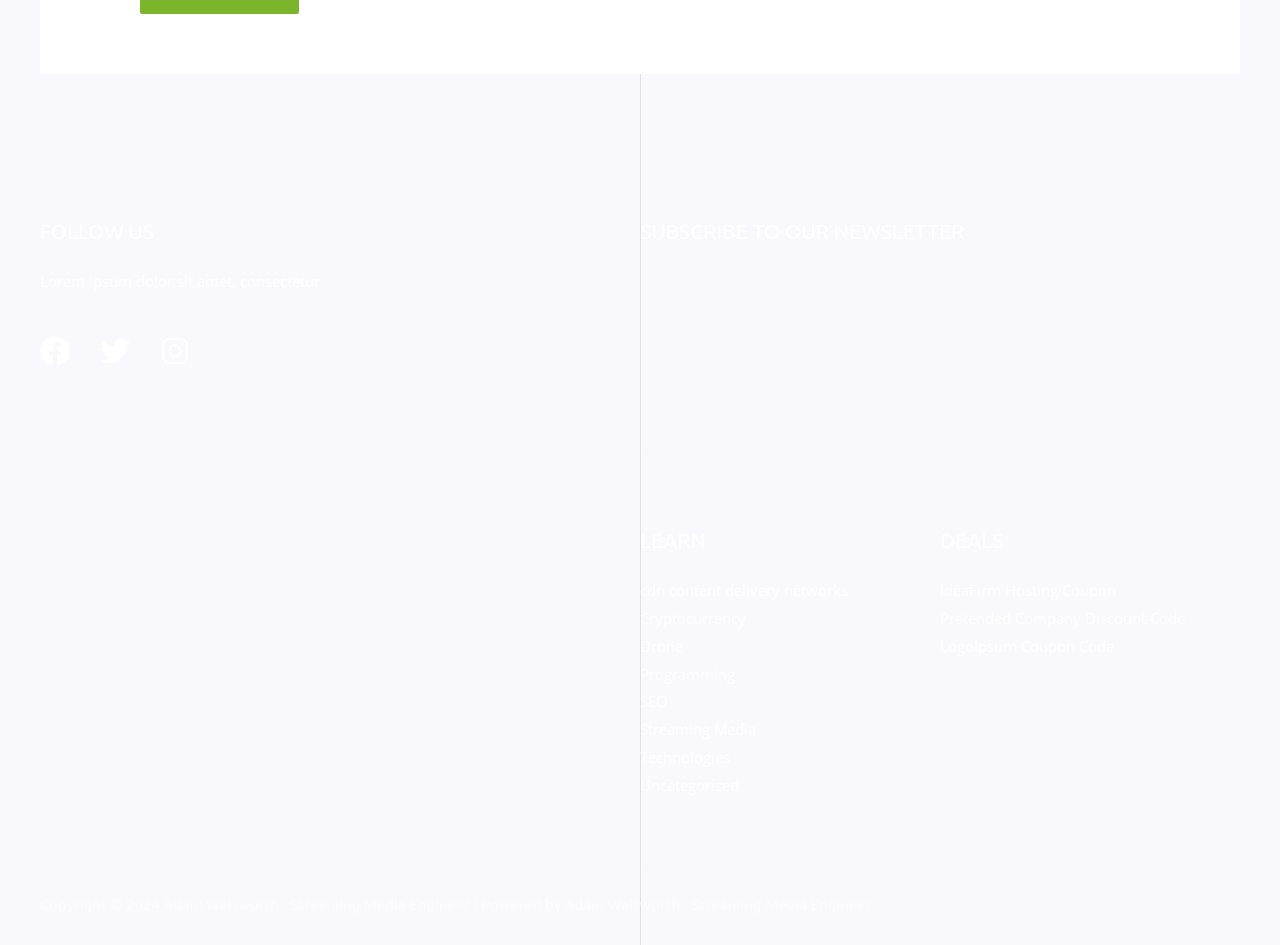Locate the bounding box coordinates of the clickable element to fulfill the following instruction: "Follow us on Facebook". Provide the coordinates as four float numbers between 0 and 1 in the format [left, top, right, bottom].

[0.031, 0.356, 0.055, 0.388]